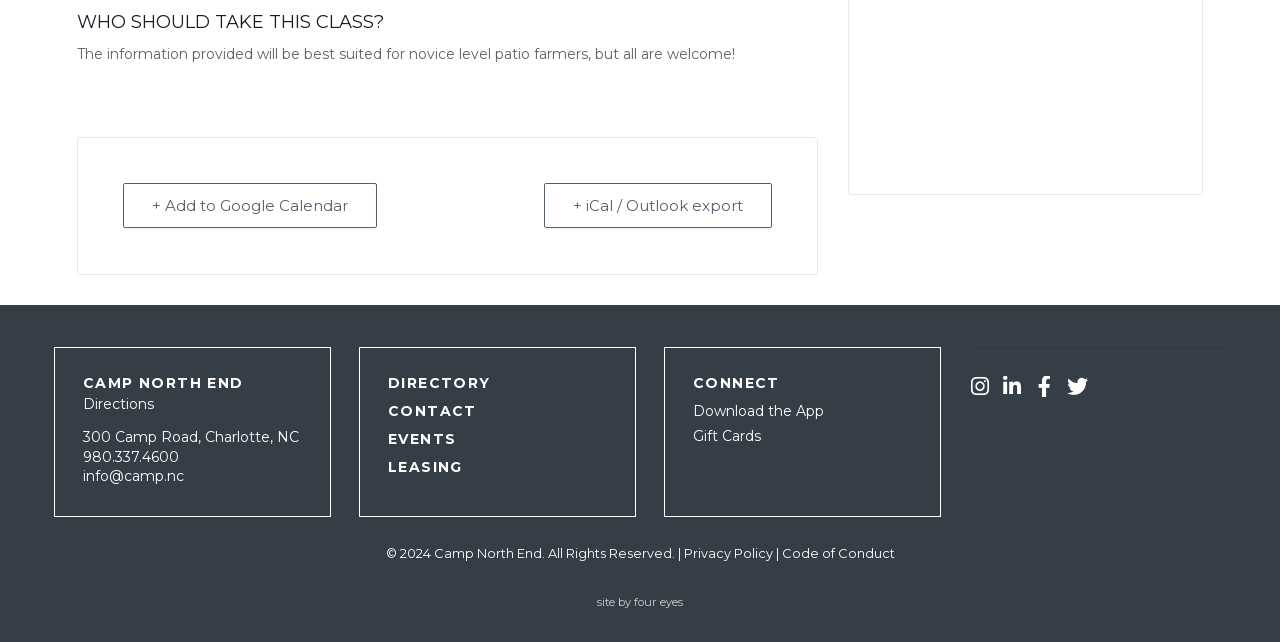Locate the bounding box for the described UI element: "Download the App". Ensure the coordinates are four float numbers between 0 and 1, formatted as [left, top, right, bottom].

[0.541, 0.62, 0.712, 0.659]